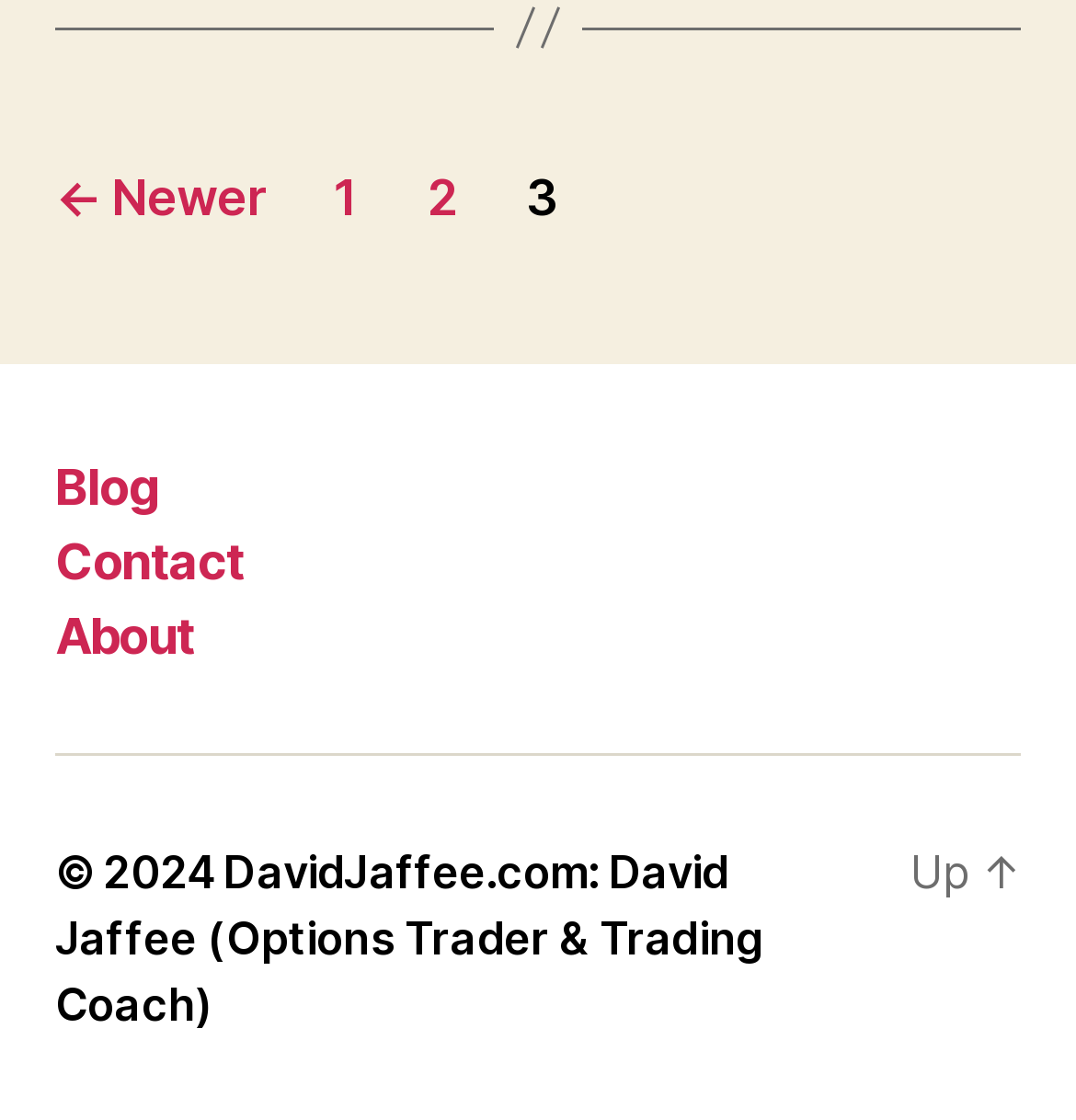Predict the bounding box coordinates of the UI element that matches this description: "← Newer Posts". The coordinates should be in the format [left, top, right, bottom] with each value between 0 and 1.

[0.051, 0.15, 0.246, 0.201]